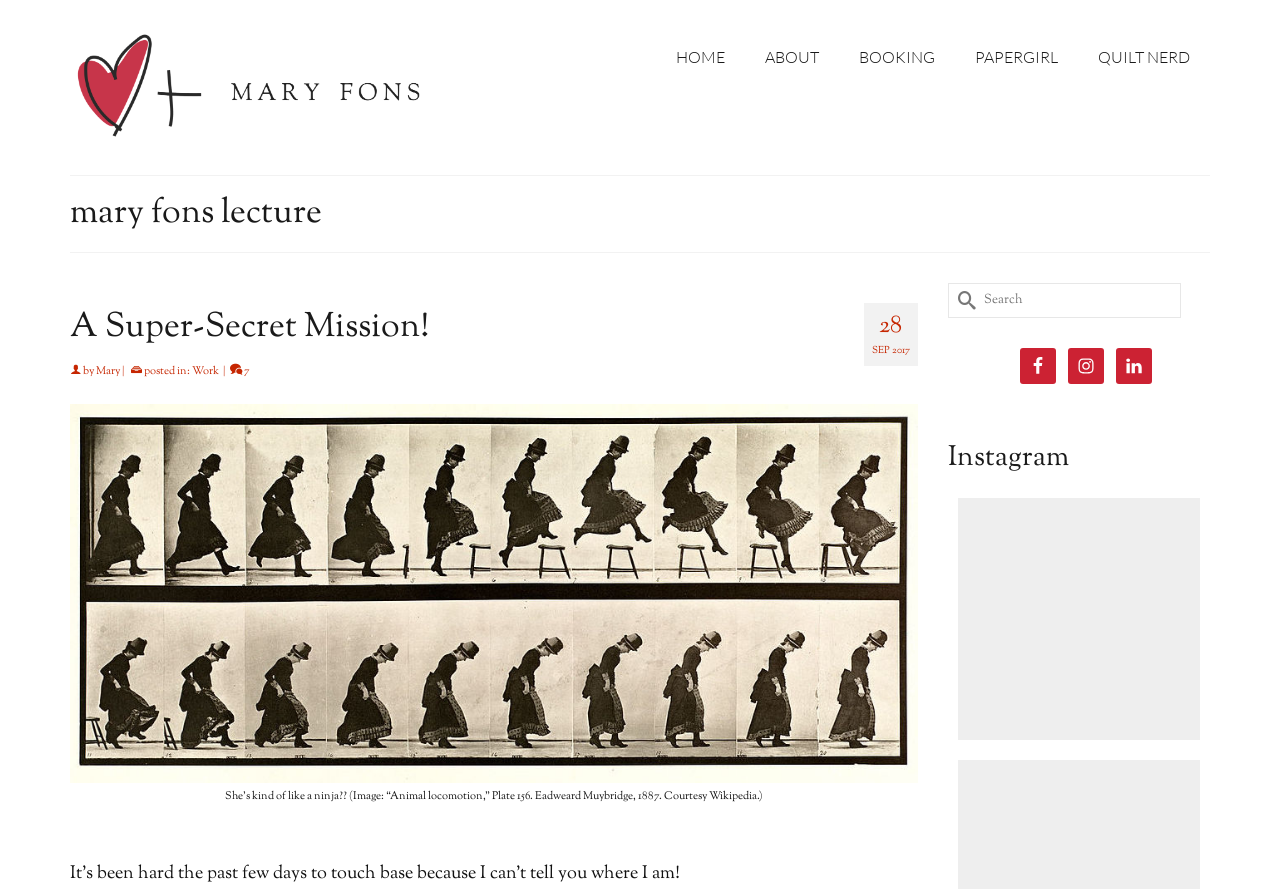Determine the bounding box of the UI component based on this description: "Jeesuksen kuolleista herääminen ja ylösnousemus". The bounding box coordinates should be four float values between 0 and 1, i.e., [left, top, right, bottom].

None